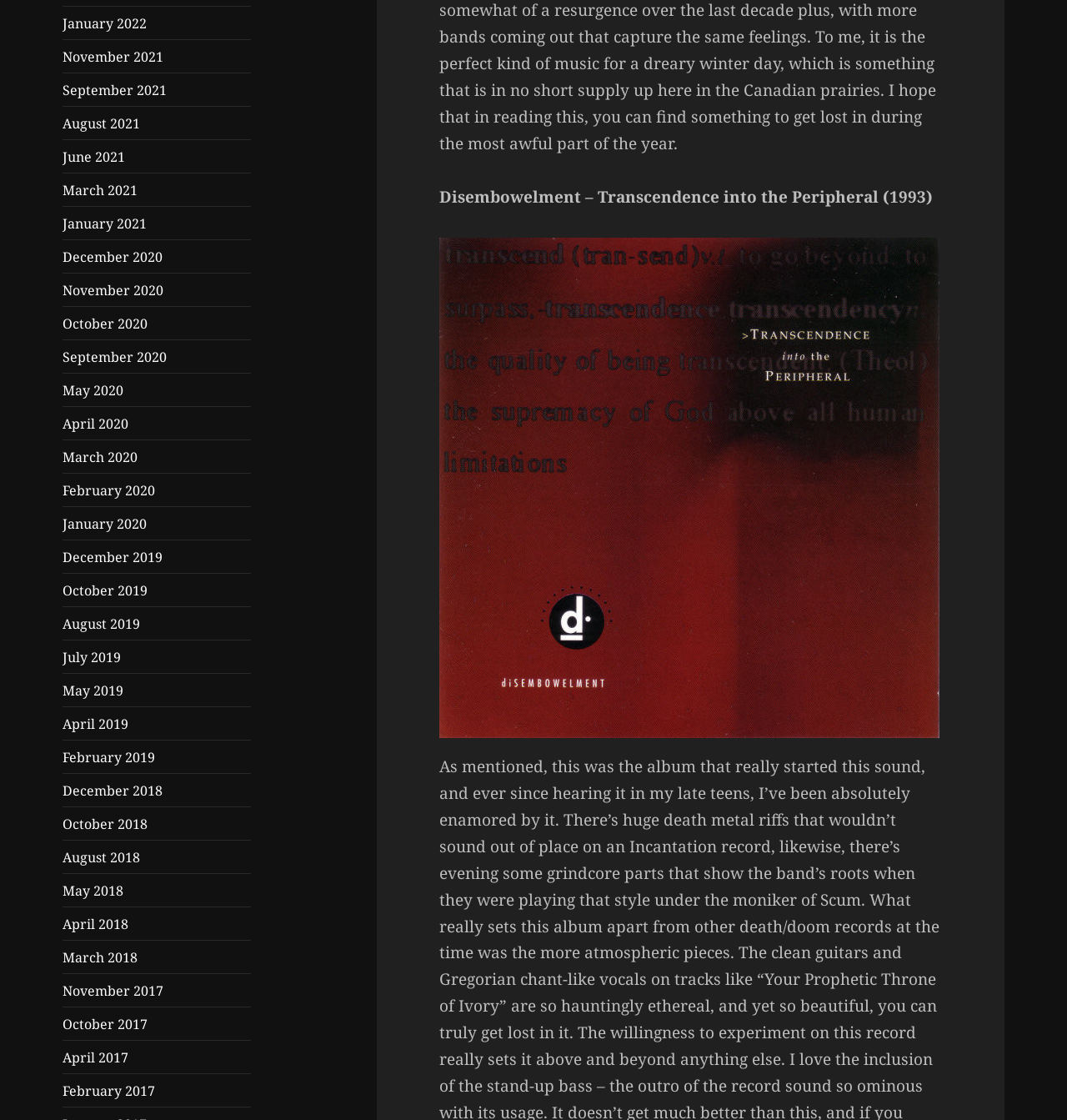Using the element description provided, determine the bounding box coordinates in the format (top-left x, top-left y, bottom-right x, bottom-right y). Ensure that all values are floating point numbers between 0 and 1. Element description: drcblum@aol.com

None